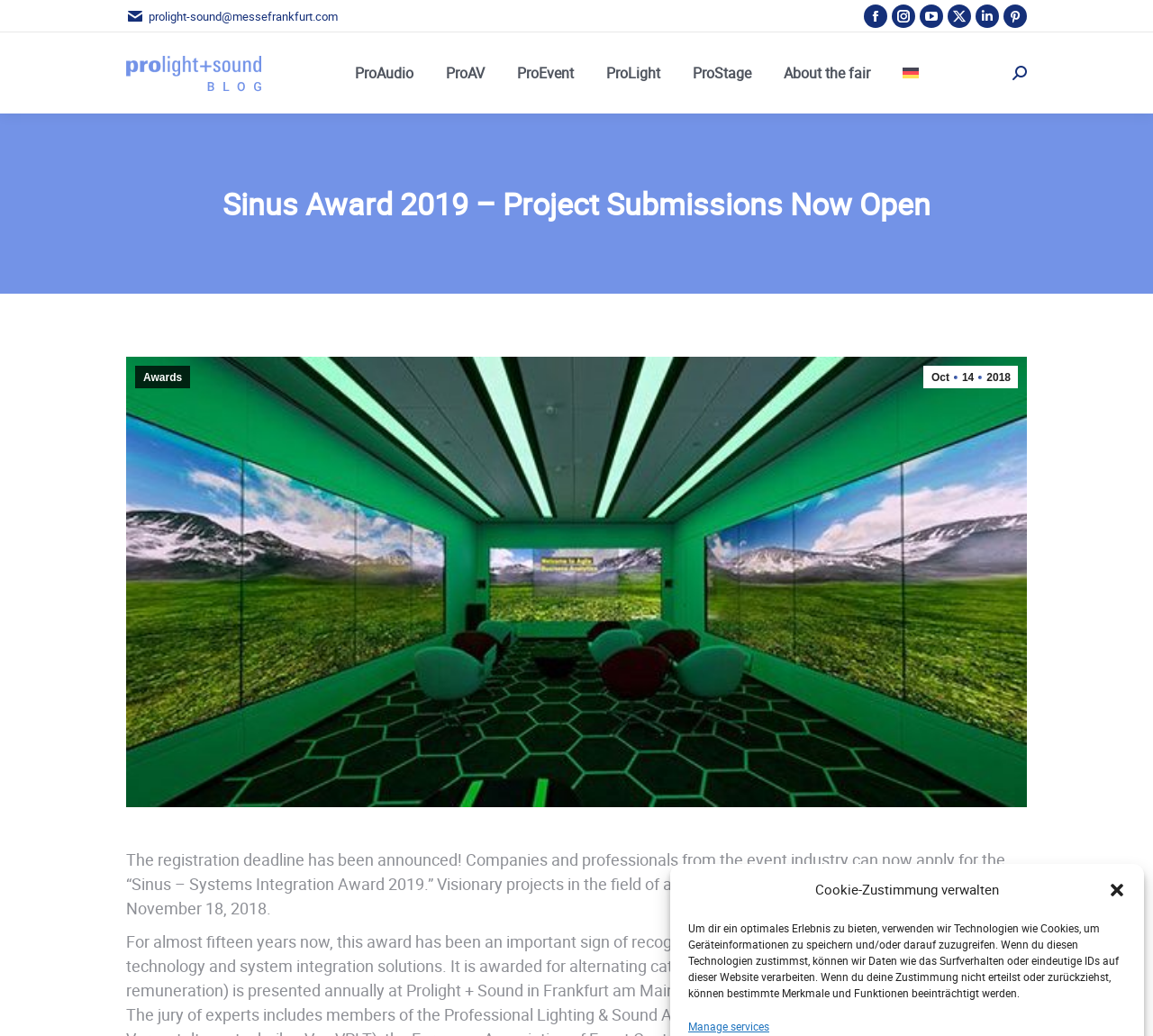Find the bounding box coordinates for the element that must be clicked to complete the instruction: "Read more about the Sinus Award 2019". The coordinates should be four float numbers between 0 and 1, indicated as [left, top, right, bottom].

[0.193, 0.177, 0.807, 0.216]